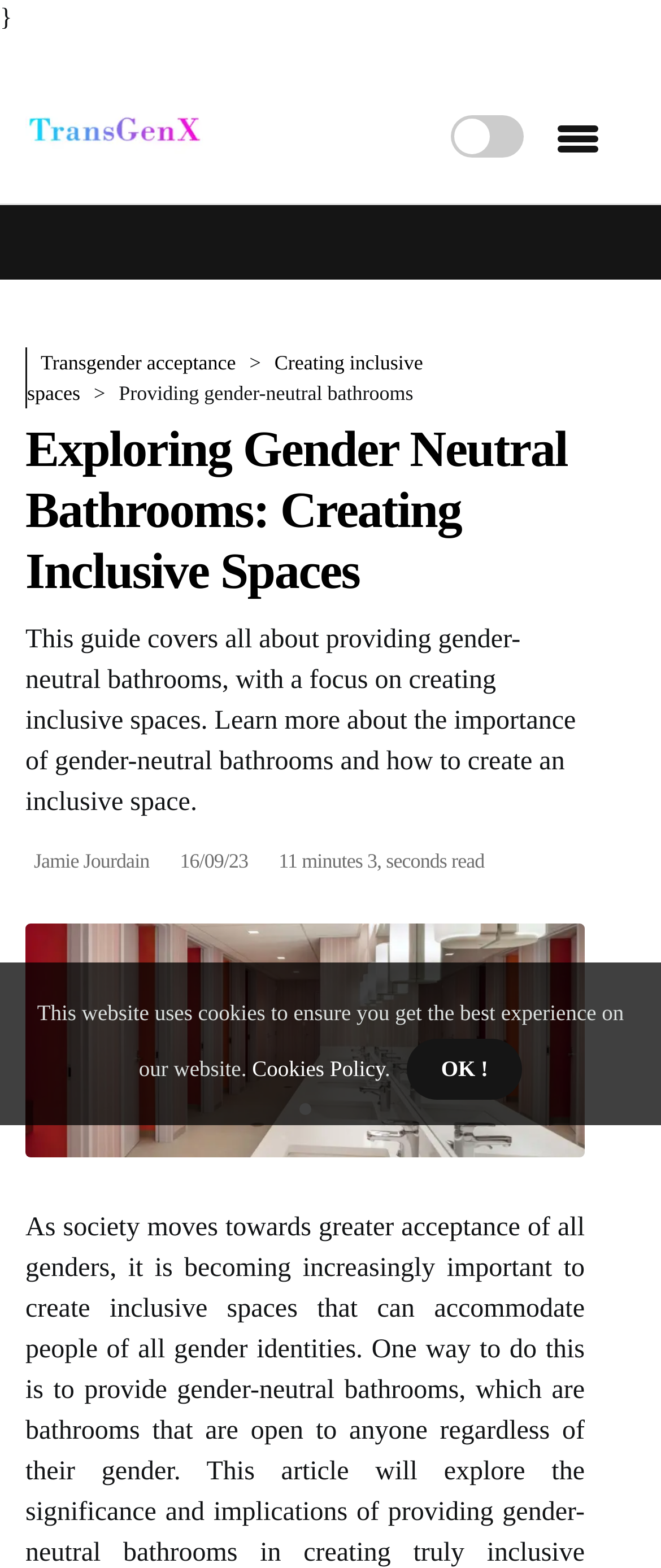Identify the bounding box of the UI element that matches this description: "1".

[0.453, 0.703, 0.471, 0.711]